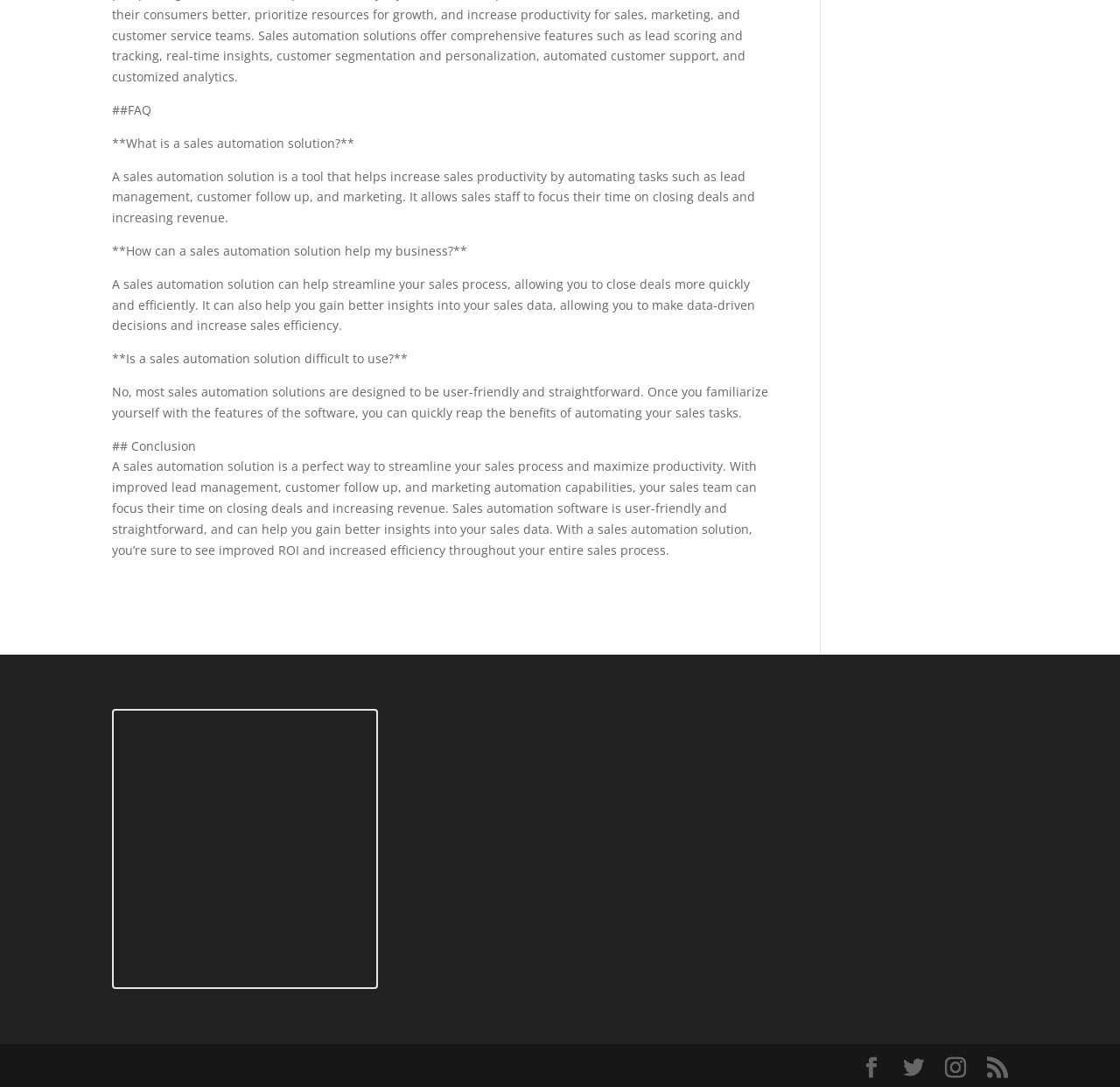Provide a thorough and detailed response to the question by examining the image: 
What is the main topic of this webpage?

The webpage is primarily discussing sales automation solutions, as evident from the static text elements that provide definitions, benefits, and explanations about this topic.